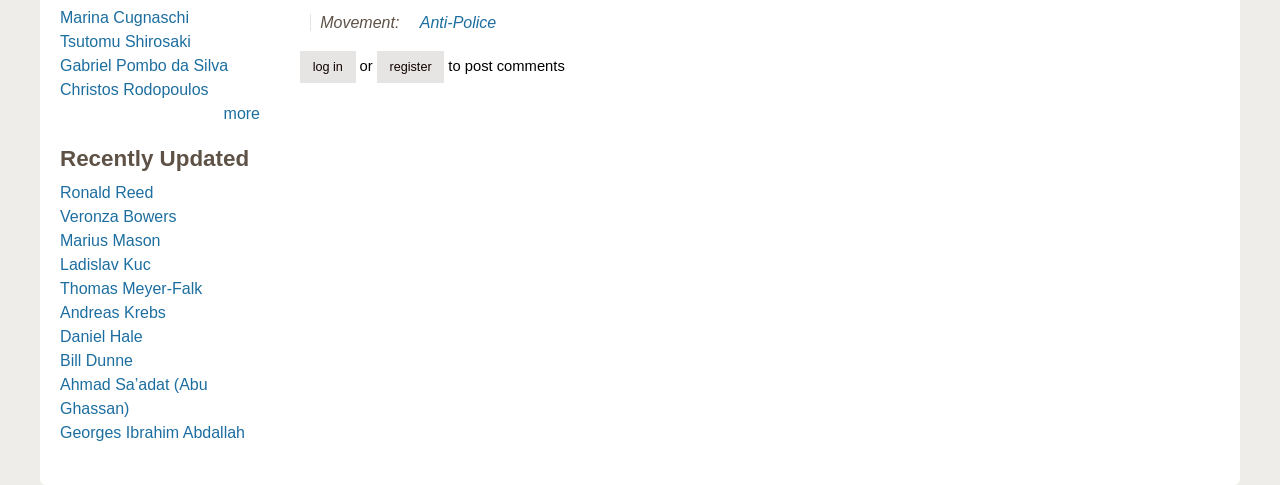Locate the bounding box coordinates of the clickable region necessary to complete the following instruction: "Contact us". Provide the coordinates in the format of four float numbers between 0 and 1, i.e., [left, top, right, bottom].

None